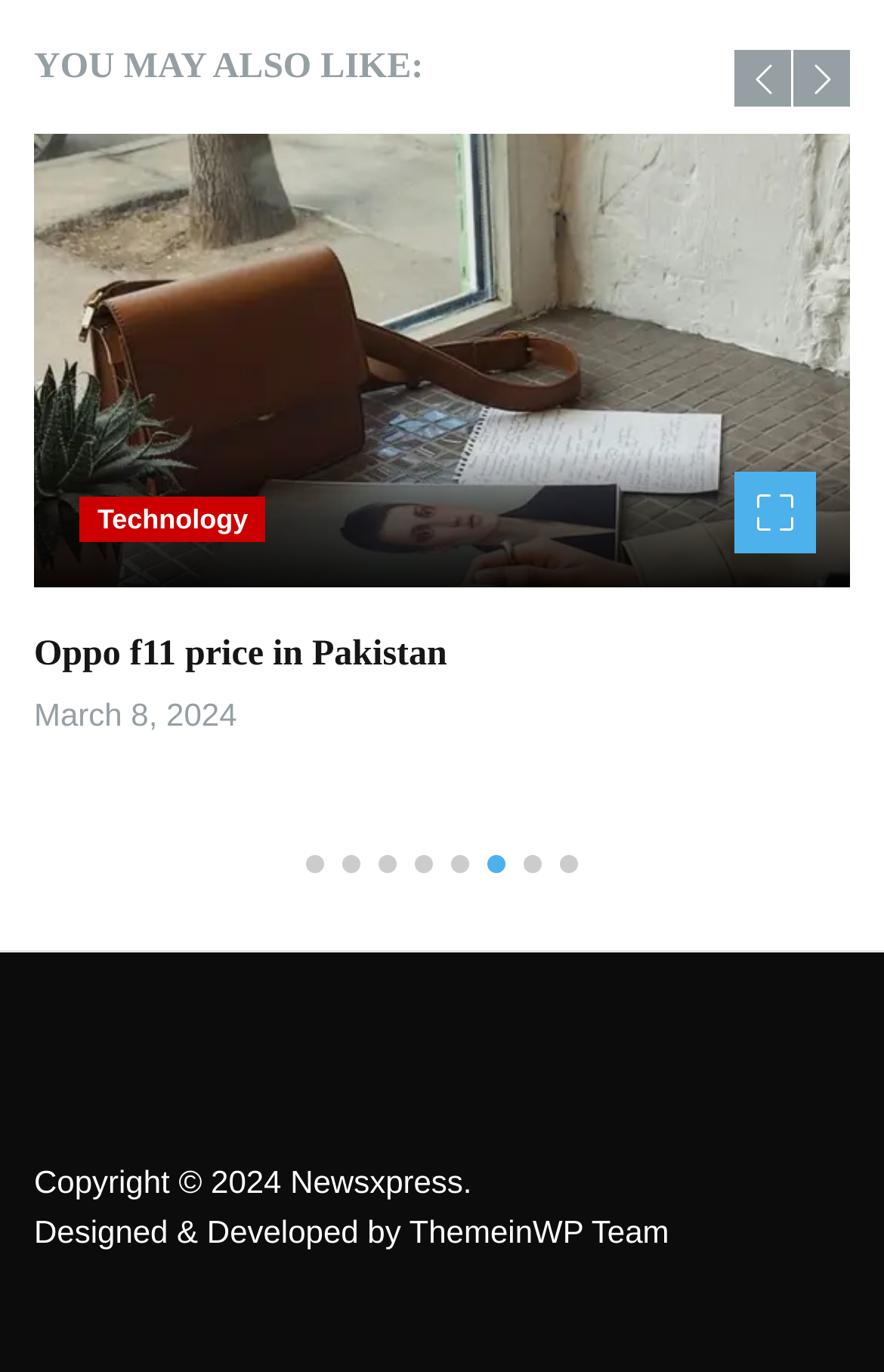What is the date of the article?
Can you give a detailed and elaborate answer to the question?

I found the time element on the page, which contains the static text 'March 7, 2024', indicating that this is the date of the article.